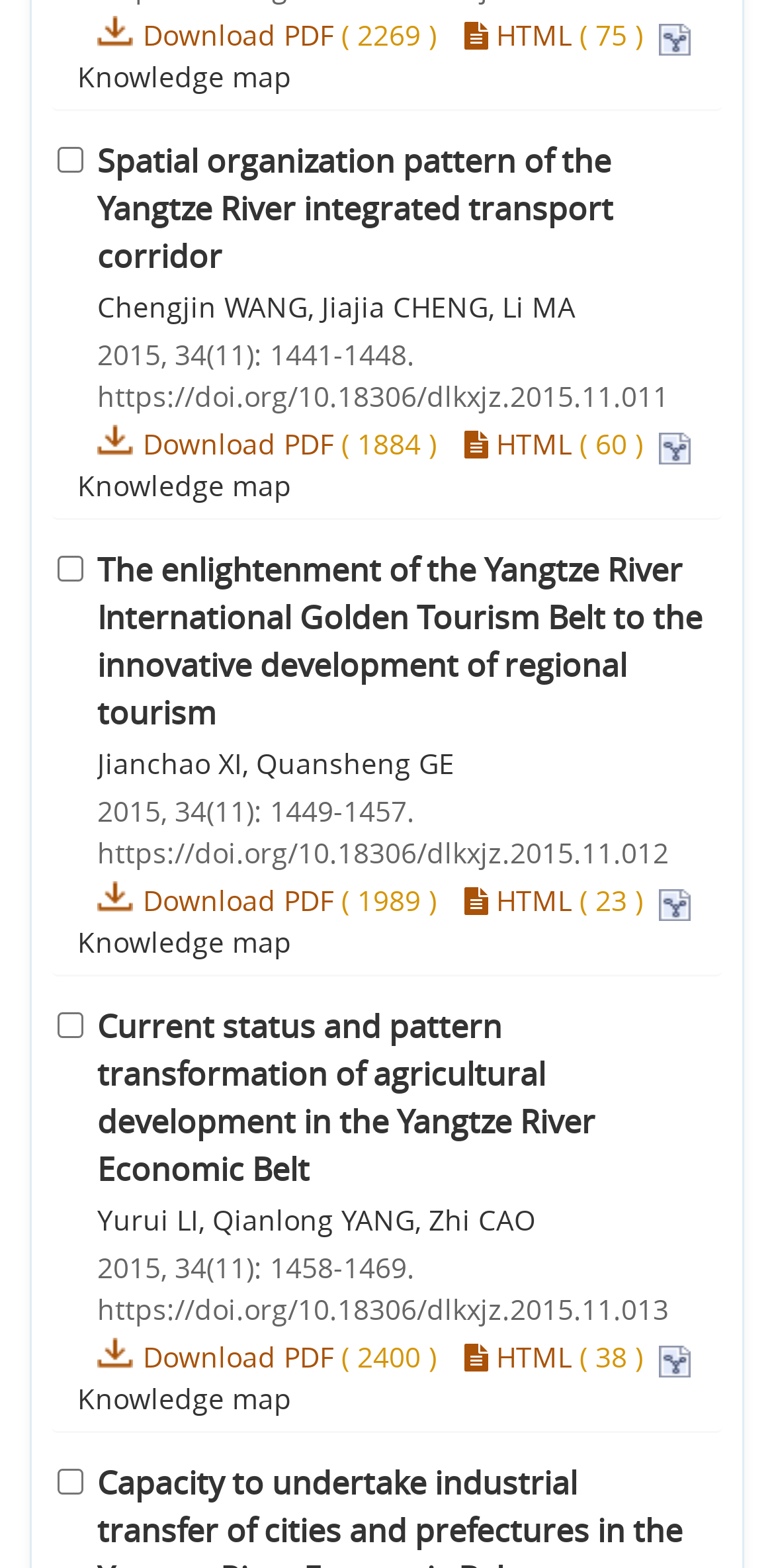What is the publication year of the third article?
Please ensure your answer to the question is detailed and covers all necessary aspects.

I looked at the third article and found the publication year '2015' in the text '2015, 34(11): 1458-1469.'